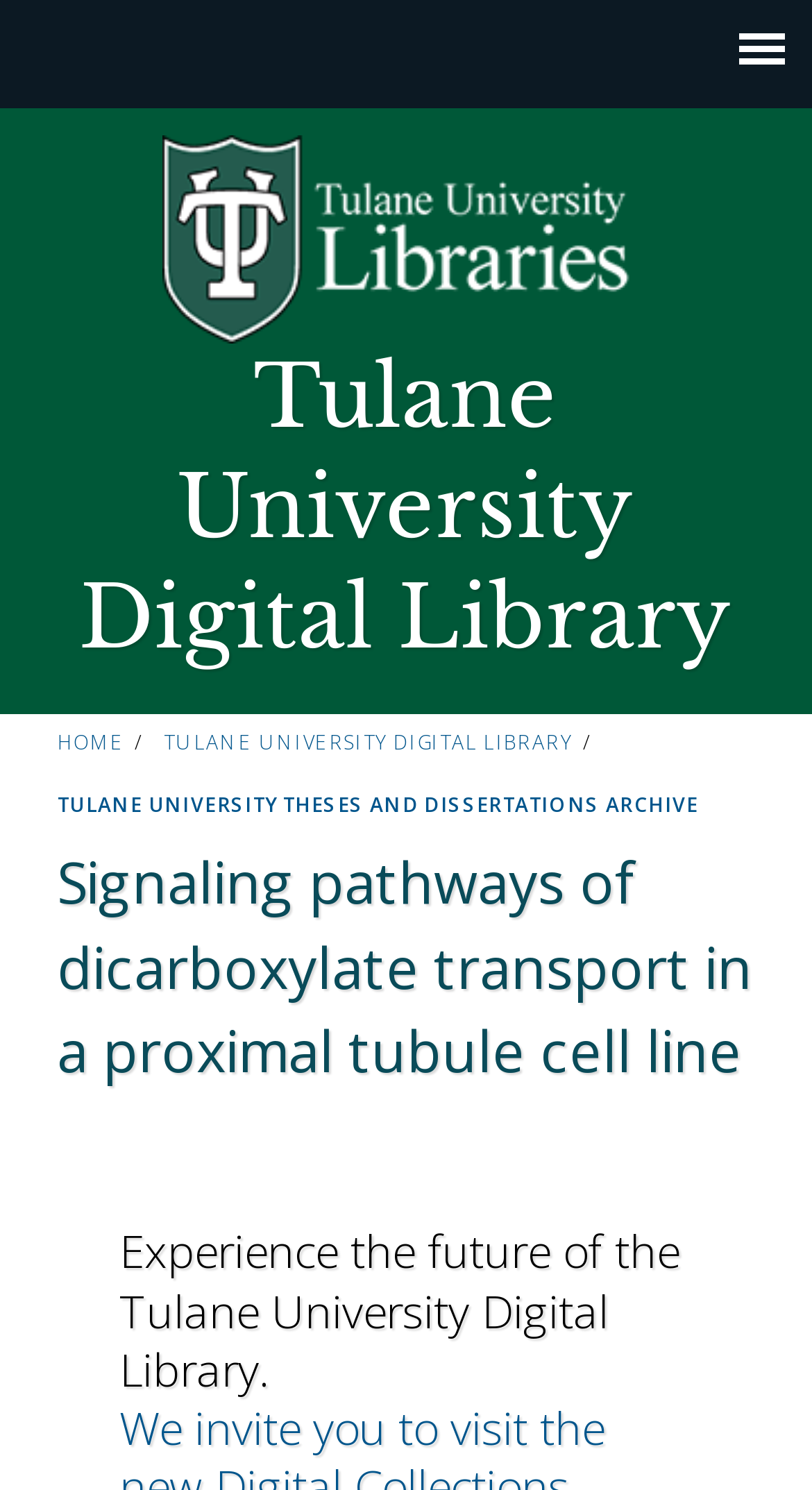Is there a logo on the webpage?
Use the image to answer the question with a single word or phrase.

Yes